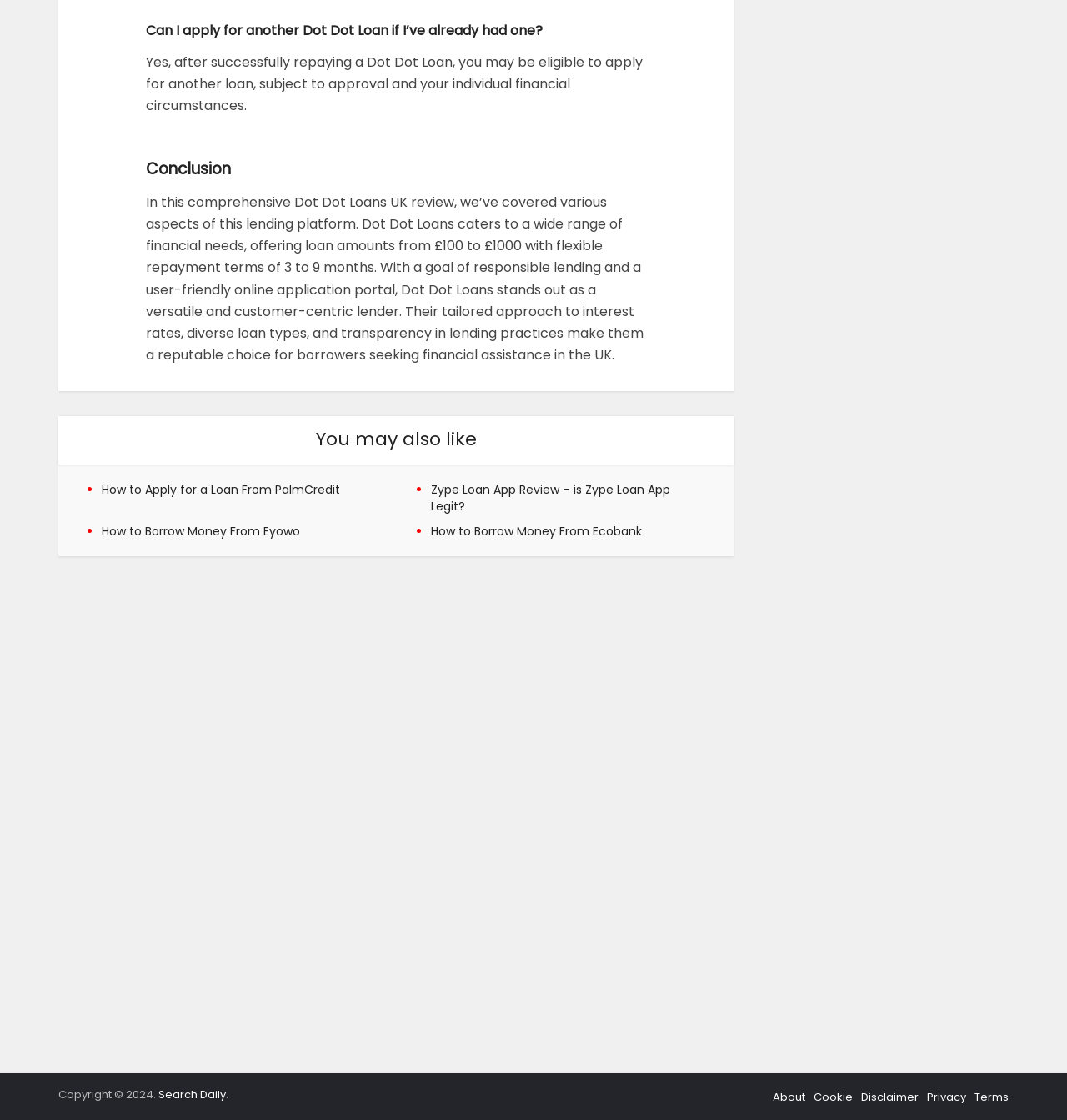Identify the bounding box coordinates of the clickable section necessary to follow the following instruction: "learn how to apply for a loan from PalmCredit". The coordinates should be presented as four float numbers from 0 to 1, i.e., [left, top, right, bottom].

[0.095, 0.43, 0.319, 0.444]